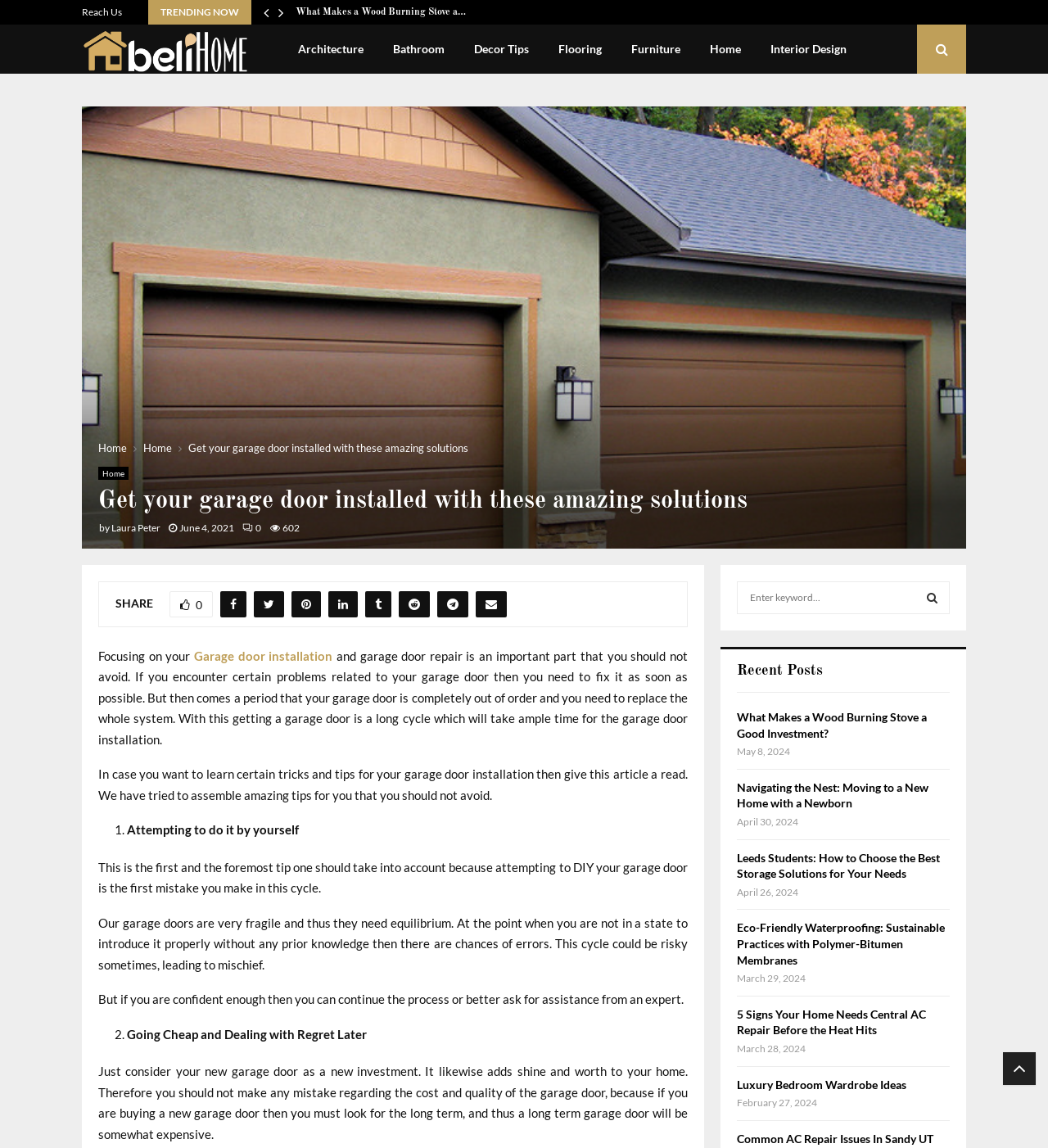Give a comprehensive overview of the webpage, including key elements.

This webpage is about Belli Home, a home remodeling contractor that provides expert advice. At the top, there is a navigation menu with links to "Reach Us" and social media icons. Below the navigation menu, there is a heading that reads "Belli Home – Hire Best Home Remodeling Contractor – Expert Advice" with an image and a link to the same title.

To the right of the heading, there are several links to different categories, including "Architecture", "Bathroom", "Decor Tips", "Flooring", "Furniture", "Home", and "Interior Design". Below these links, there is a large image that spans the width of the page.

The main content of the page is an article about garage door installation, with a heading that reads "Get your garage door installed with these amazing solutions". The article is written by Laura Peter and was published on June 4, 2021. It has 602 shares and provides tips and tricks for garage door installation, including the importance of not attempting to do it yourself and not going cheap on the garage door.

Below the article, there are several social media links and a "SHARE" button. To the right of the article, there is a sidebar with a search box and a "Recent Posts" section that lists several recent articles, including "What Makes a Wood Burning Stove a Good Investment?", "Navigating the Nest: Moving to a New Home with a Newborn", and "Luxury Bedroom Wardrobe Ideas". Each article has a link to the full article and a publication date.